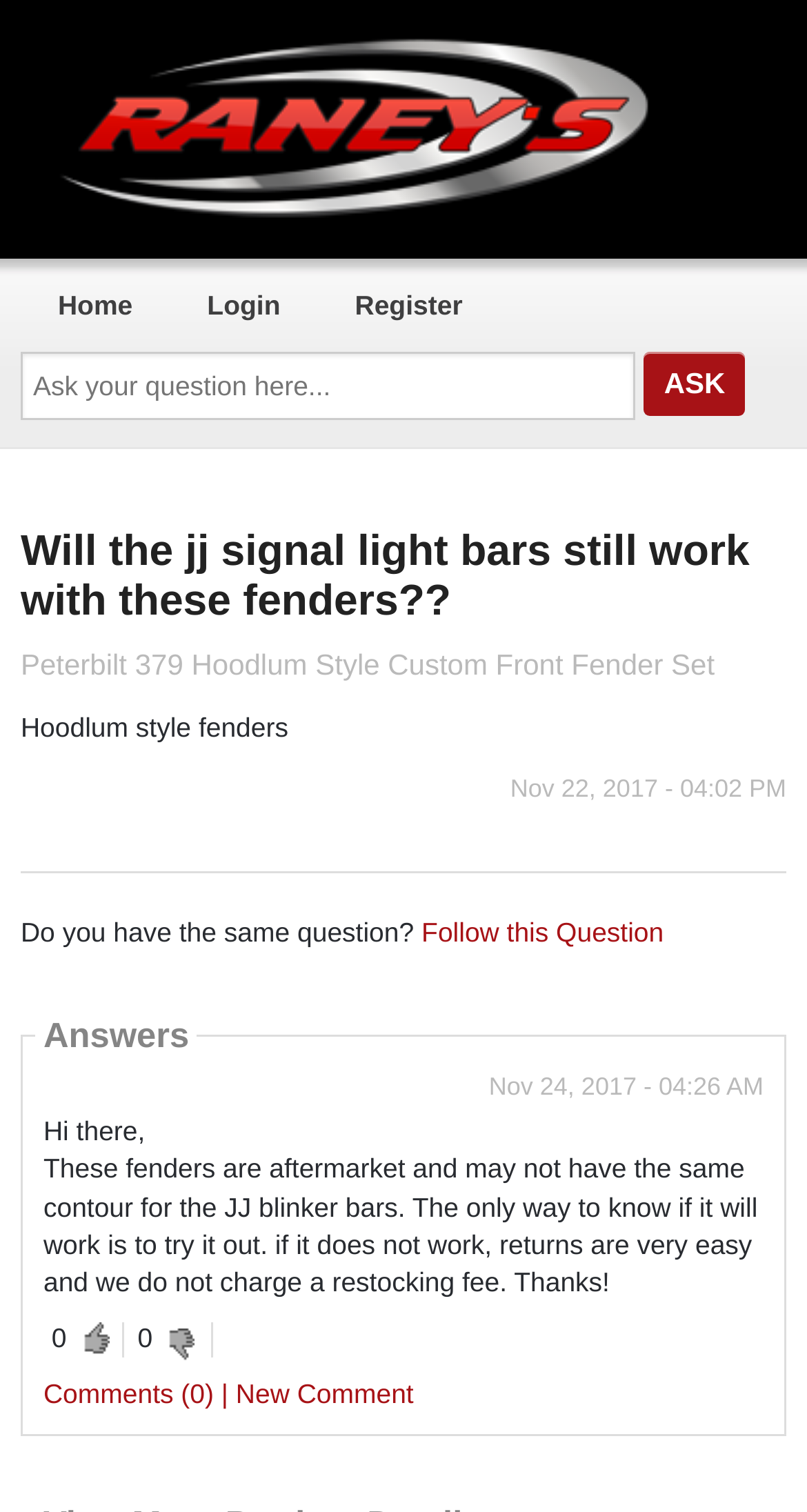Can you find and generate the webpage's heading?

Will the jj signal light bars still work with these fenders??
Peterbilt 379 Hoodlum Style Custom Front Fender Set